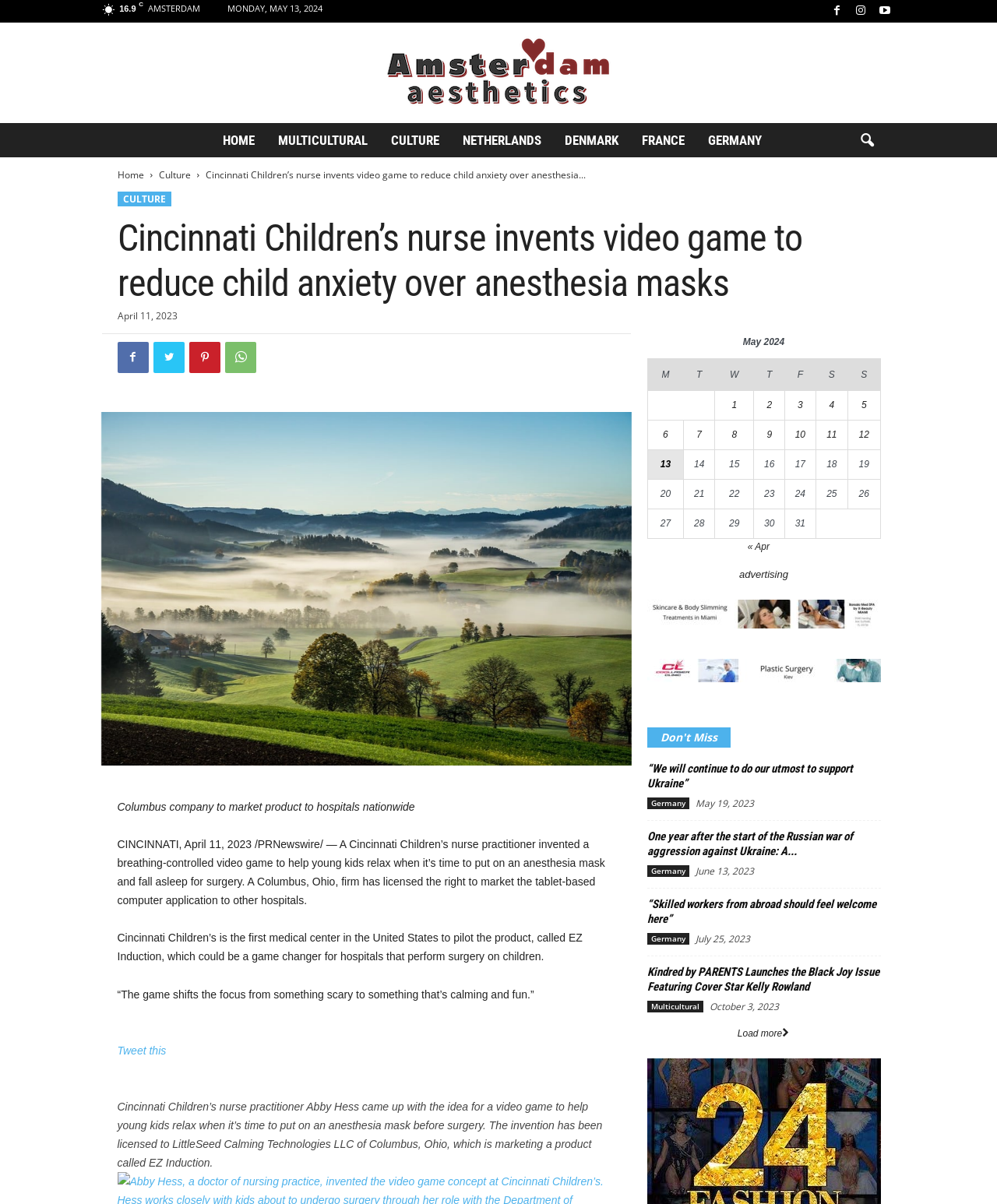What is the name of the company that licensed the right to market the video game?
Could you please answer the question thoroughly and with as much detail as possible?

The answer can be found in the paragraph that states 'Cincinnati Children’s is the first medical center in the United States to pilot the product, called EZ Induction, which could be a game changer for hospitals that perform surgery on children. The invention has been licensed to LittleSeed Calming Technologies LLC of Columbus, Ohio, which is marketing a product called EZ Induction.'